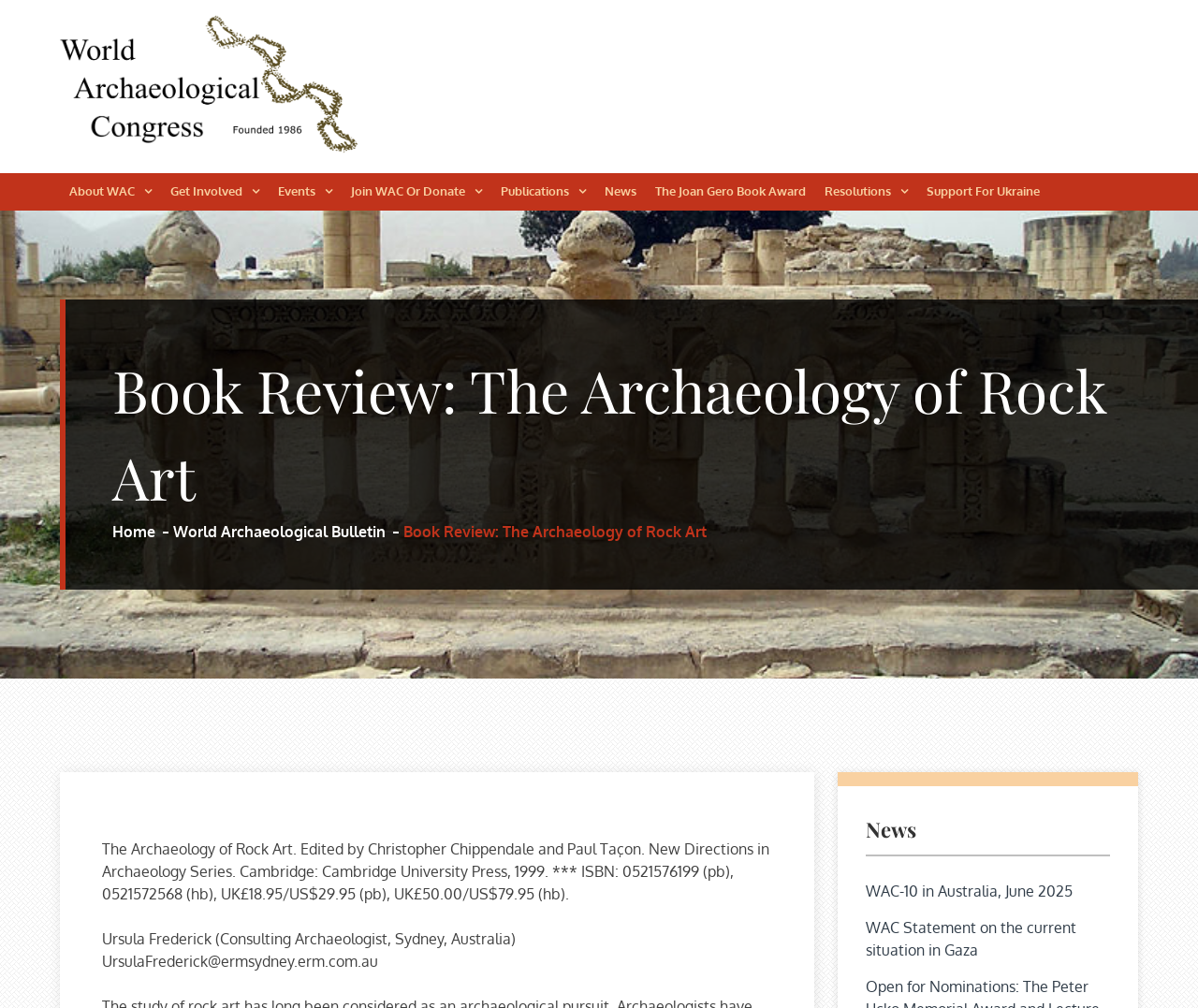What is the name of the consulting archaeologist?
Based on the image, answer the question in a detailed manner.

I found the answer by looking at the static text element that contains the reviewer's information and finding the name of the consulting archaeologist.